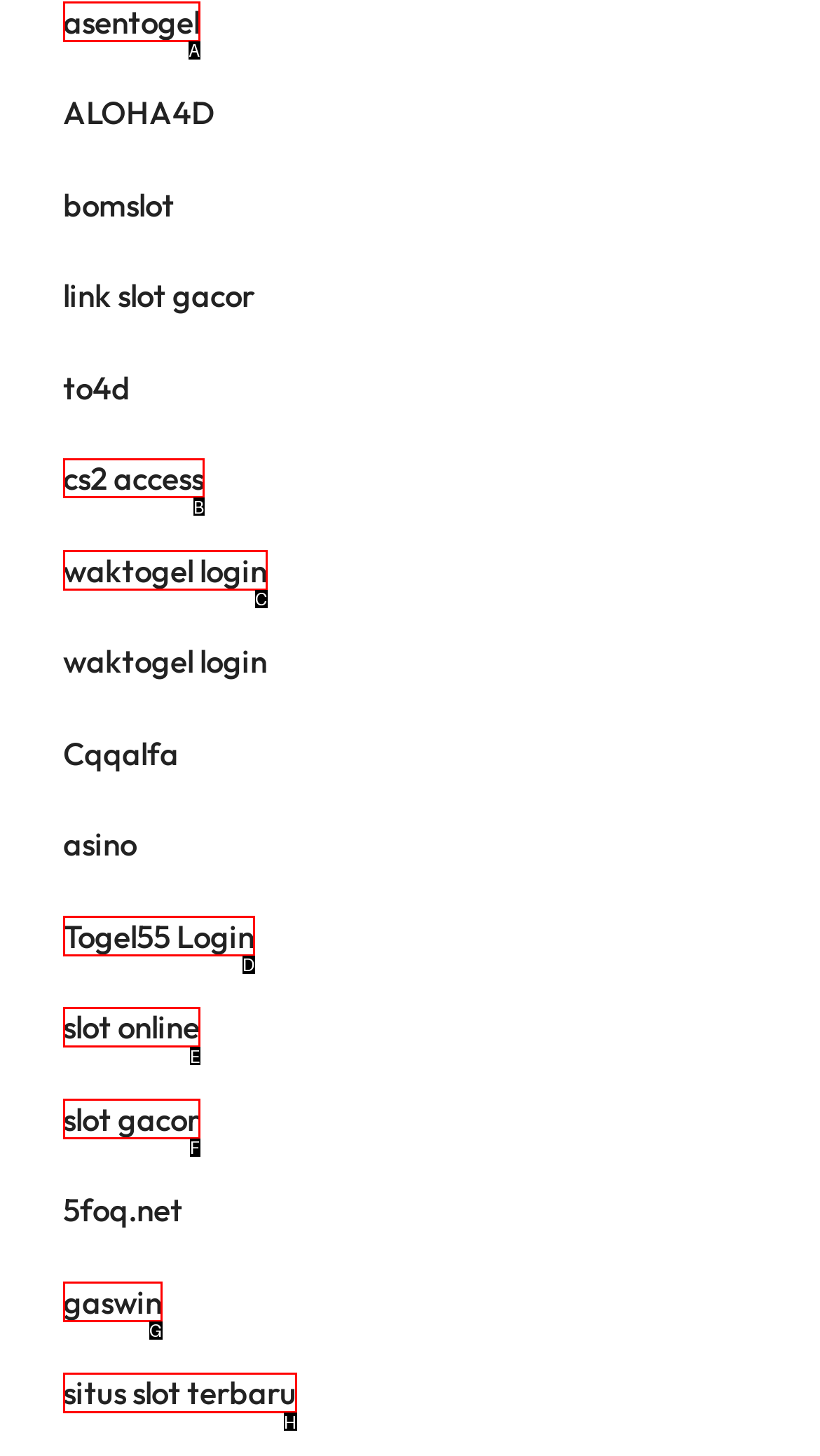Determine the letter of the element to click to accomplish this task: access cs2. Respond with the letter.

B